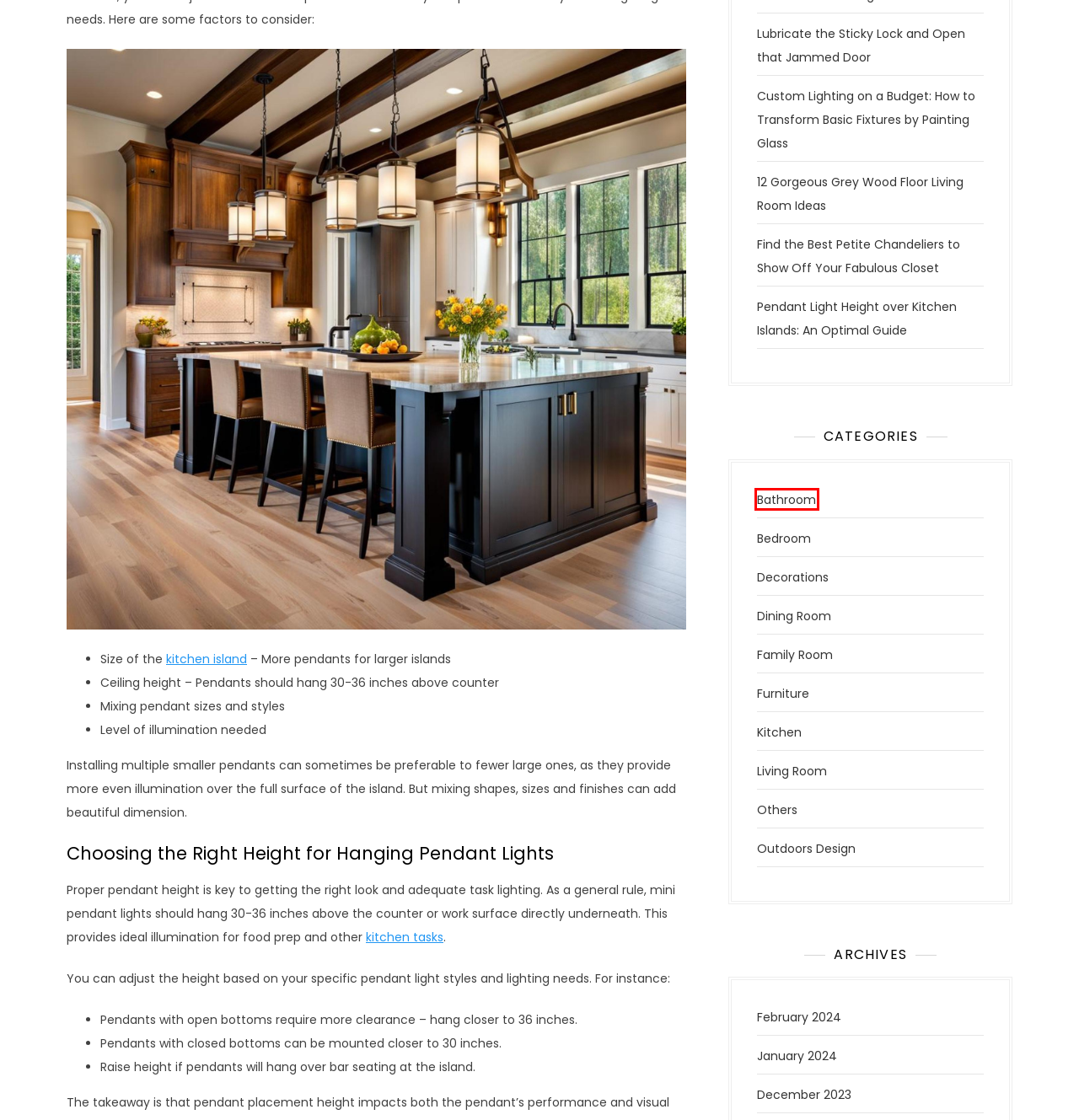A screenshot of a webpage is given, featuring a red bounding box around a UI element. Please choose the webpage description that best aligns with the new webpage after clicking the element in the bounding box. These are the descriptions:
A. Pendant Light Height over Kitchen Islands: An Optimal Guide - Tiponthetrail.com
B. 12 Gorgeous Grey Wood Floor Living Room Ideas - Tiponthetrail.com
C. Furniture Archives - Tiponthetrail.com
D. February 2024 - Tiponthetrail.com
E. Bathroom Archives - Tiponthetrail.com
F. Rooster Dish Towels With Farmhouse Flair for Your Kitchen - Tiponthetrail.com
G. Others Archives - Tiponthetrail.com
H. Decorations Archives - Tiponthetrail.com

E